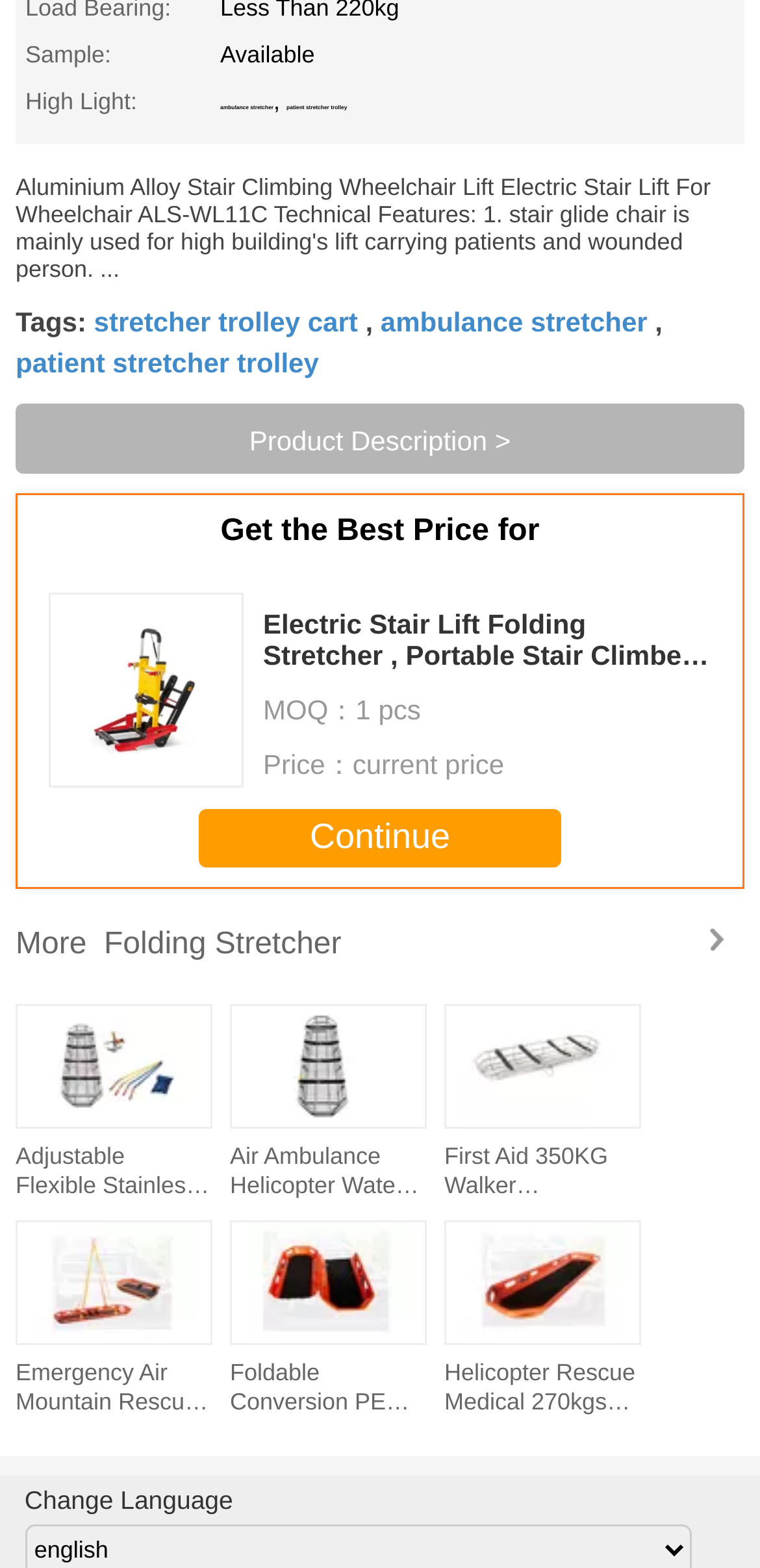What is the current price of the product?
Based on the visual information, provide a detailed and comprehensive answer.

I found the 'Price' section on the webpage, which indicates the current price of the product, but the exact price is not specified, only 'current price' is mentioned.